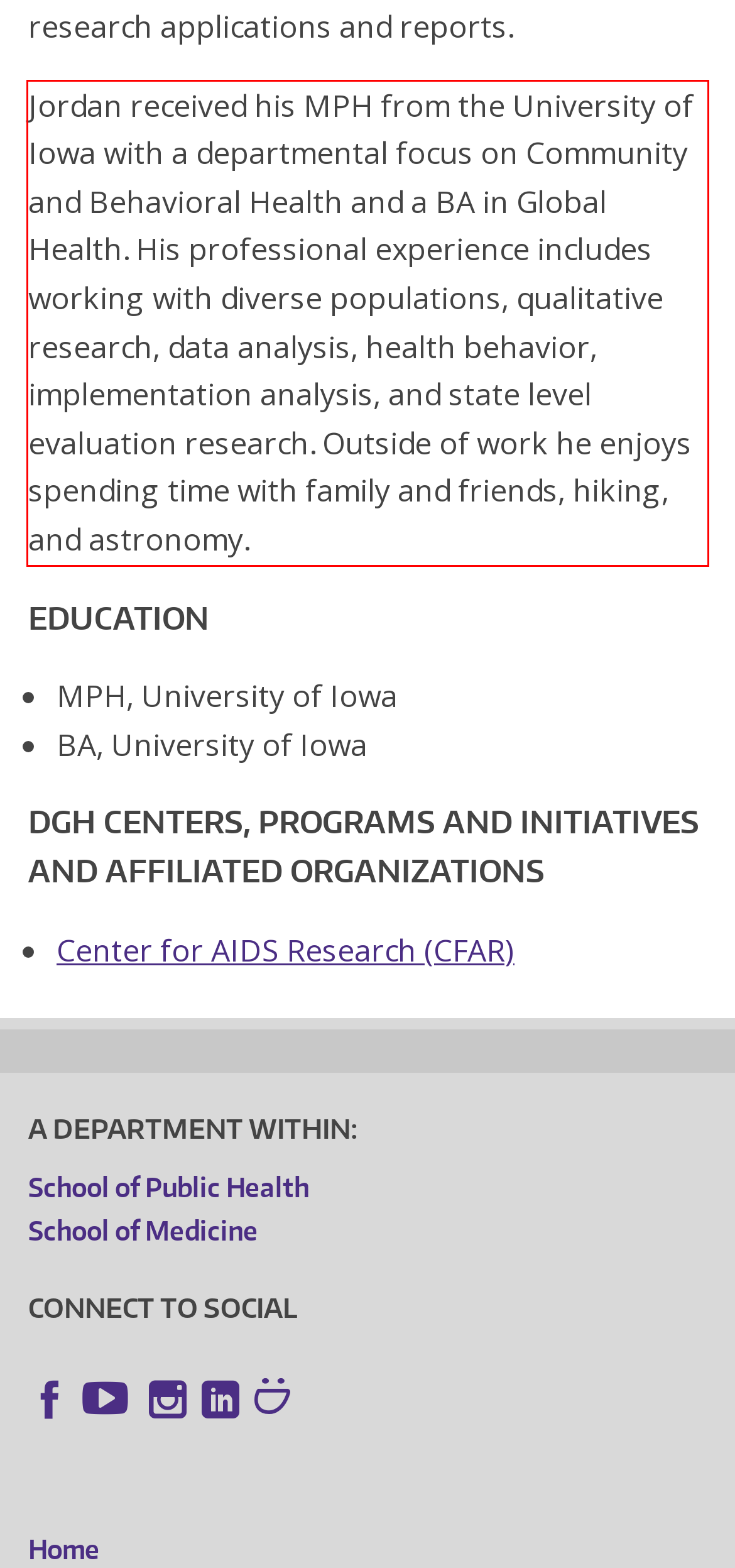Given a webpage screenshot with a red bounding box, perform OCR to read and deliver the text enclosed by the red bounding box.

Jordan received his MPH from the University of Iowa with a departmental focus on Community and Behavioral Health and a BA in Global Health. His professional experience includes working with diverse populations, qualitative research, data analysis, health behavior, implementation analysis, and state level evaluation research. Outside of work he enjoys spending time with family and friends, hiking, and astronomy.